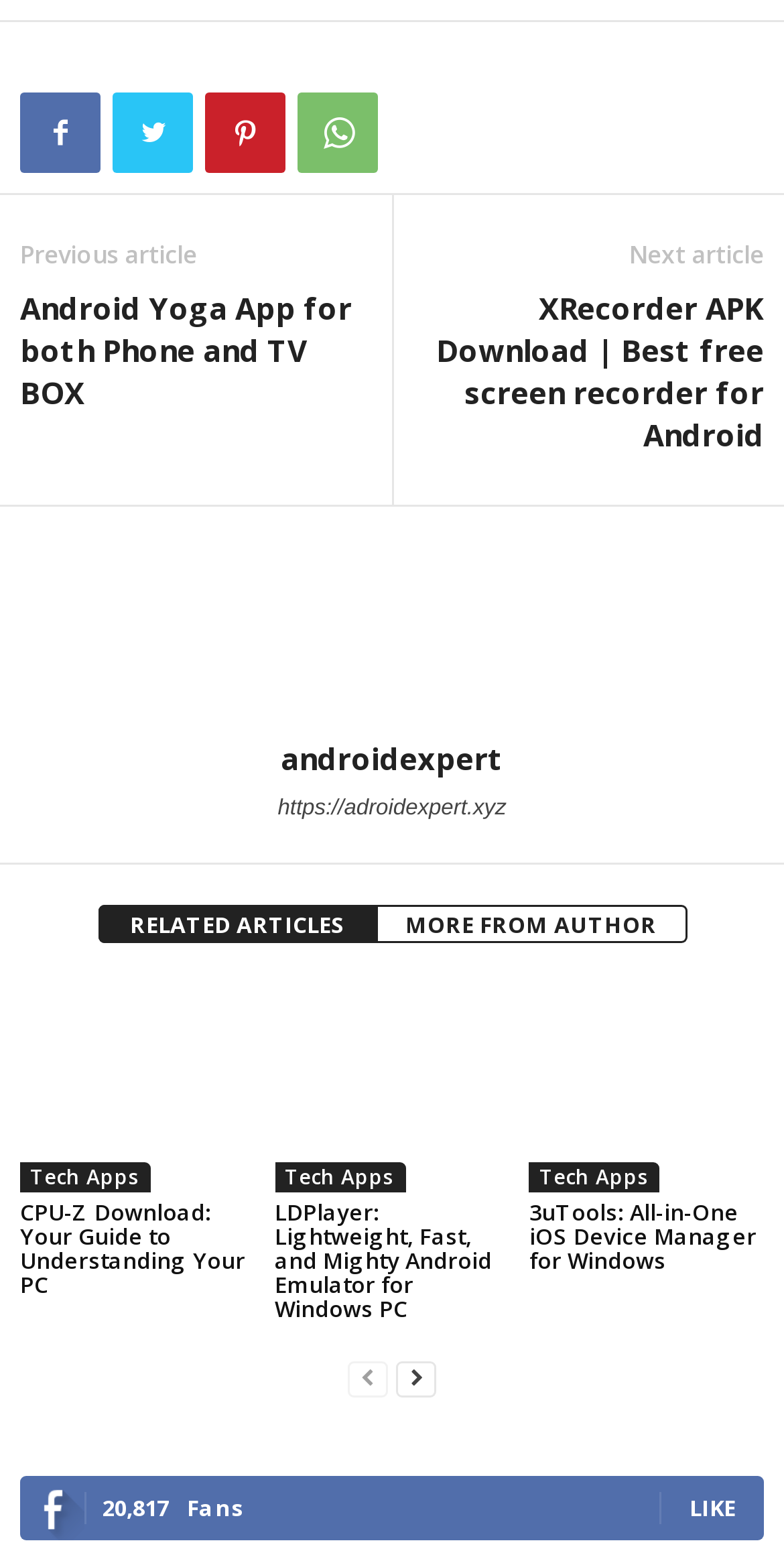Based on the image, provide a detailed response to the question:
How many fans does the author 'androidexpert' have?

I found the text '20,817' next to the text 'Fans' below the author's name 'androidexpert', which indicates the number of fans the author has.